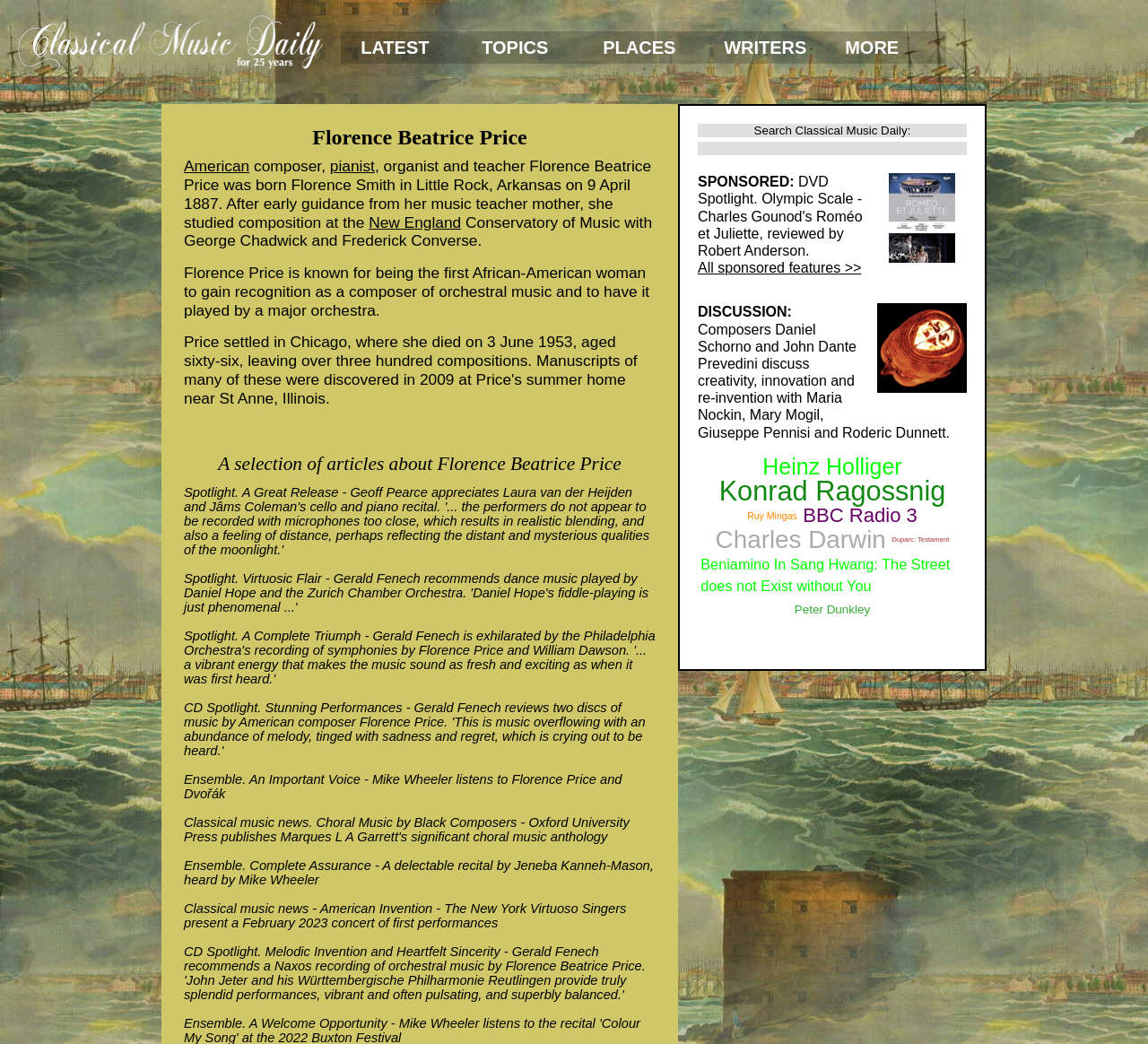Write a detailed summary of the webpage.

The webpage is about Florence Beatrice Price, an American composer, pianist, organist, and teacher. At the top, there is a logo image of "Classical Music Daily" and a navigation menu with links to "LATEST", "TOPICS", "PLACES", "WRITERS", and "MORE". Below the navigation menu, there is a search bar with a button and a textbox.

On the left side of the page, there is a section dedicated to Florence Beatrice Price, with a heading and a brief biography. The biography mentions that she was born in Little Rock, Arkansas, and studied composition at the New England Conservatory of Music. It also highlights her achievement as the first African-American woman to gain recognition as a composer of orchestral music.

To the right of the biography section, there are several images, including a sponsored feature image and a few article images. Below the images, there are links to various articles and news features, including discussions, reviews, and spotlights on Florence Beatrice Price's music. These links are arranged in a horizontal layout, with multiple columns.

The articles and news features are categorized into sections, with headings such as "A selection of articles about Florence Beatrice Price" and "Classical music news". The articles themselves have descriptive titles and summaries, and some of them include quotes or reviews of Florence Beatrice Price's music.

Overall, the webpage is a collection of resources and articles about Florence Beatrice Price, providing information about her life, music, and achievements, as well as reviews and discussions of her work.